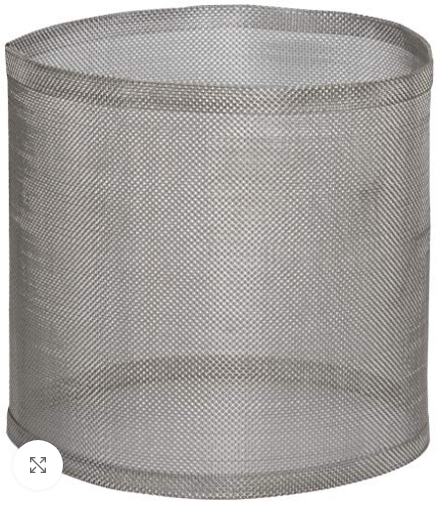What is the benefit of the lantern globe's design?
Please provide a full and detailed response to the question.

According to the caption, the lantern globe's design allows for a softer diffusion of light, creating a warm ambiance perfect for gatherings around the campfire. This suggests that the design of the lantern globe helps to distribute the light in a way that is more pleasant and conducive to social gatherings.